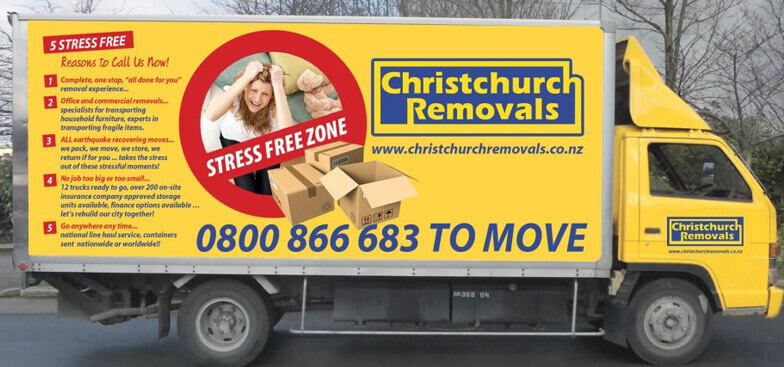Using the elements shown in the image, answer the question comprehensively: What is the company's contact number?

The contact number is clearly outlined in blue on the truck's exterior, as mentioned in the caption, and is provided for quick visibility.